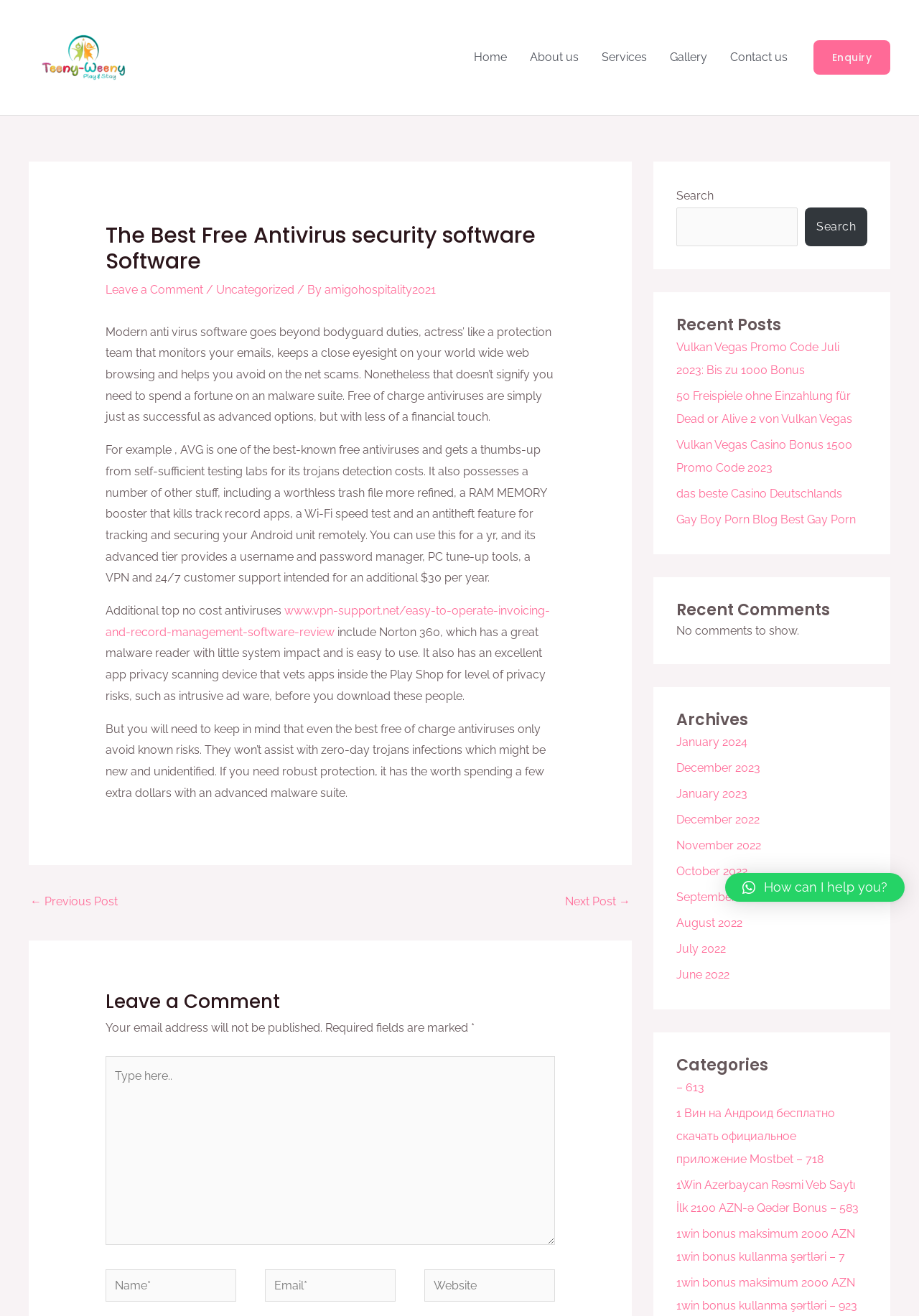Determine the bounding box for the UI element that matches this description: "parent_node: Website name="url" placeholder="Website"".

[0.462, 0.965, 0.604, 0.989]